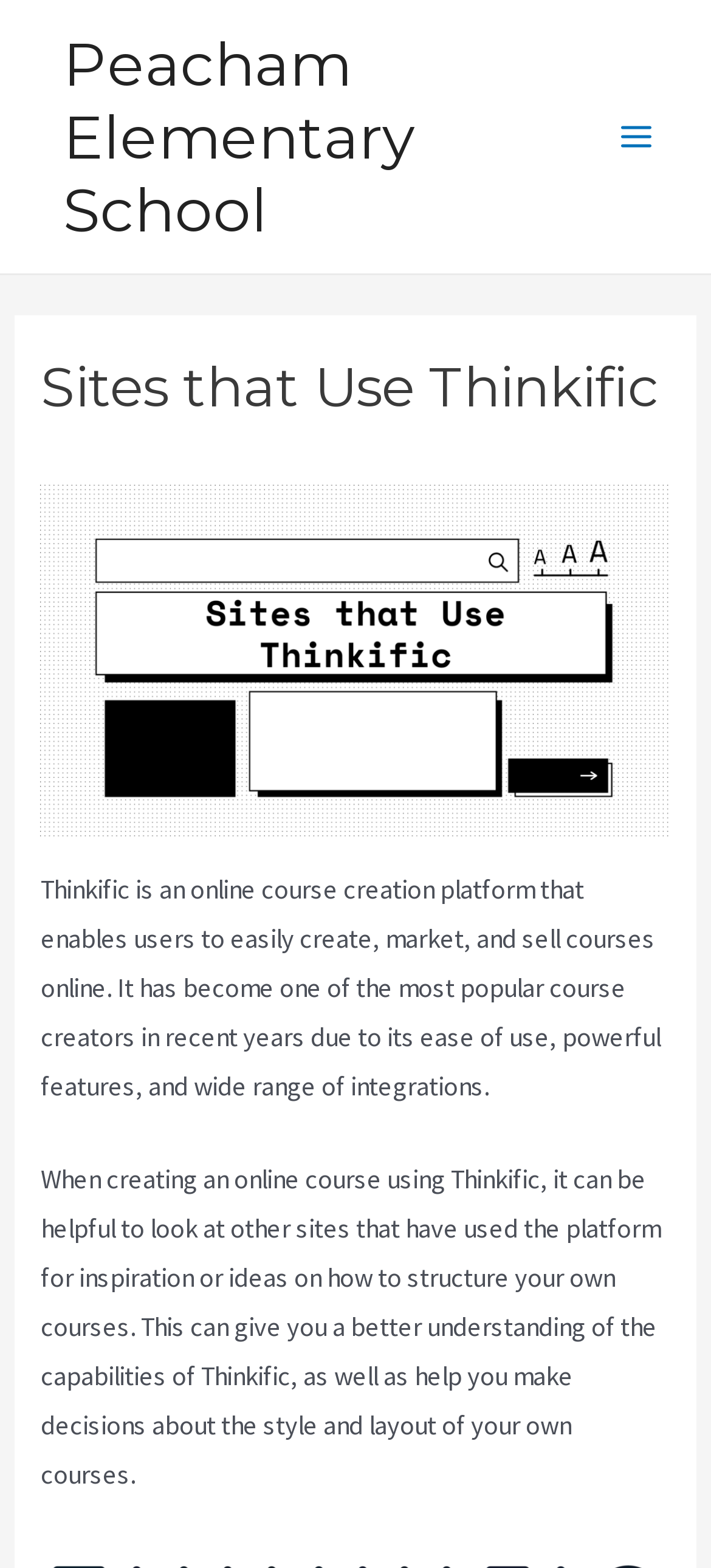Create a detailed narrative describing the layout and content of the webpage.

The webpage showcases a collection of inspiring websites that utilize Thinkific to power their online courses. At the top-left corner, there is a link to "Peacham Elementary School". On the top-right corner, a button labeled "Main Menu" is located, accompanied by a small image. 

Below the top section, a large header spans across the page, containing a heading that reads "Sites that Use Thinkific". Next to the heading, there is an image related to the topic. 

Underneath the header, a paragraph of text explains that Thinkific is an online course creation platform that enables users to easily create, market, and sell courses online. It highlights the platform's ease of use, powerful features, and wide range of integrations. 

Following this, another paragraph of text discusses the benefits of looking at other sites that have used Thinkific for inspiration or ideas on how to structure one's own courses. This can provide a better understanding of the capabilities of Thinkific and help with decisions about the style and layout of one's own courses.